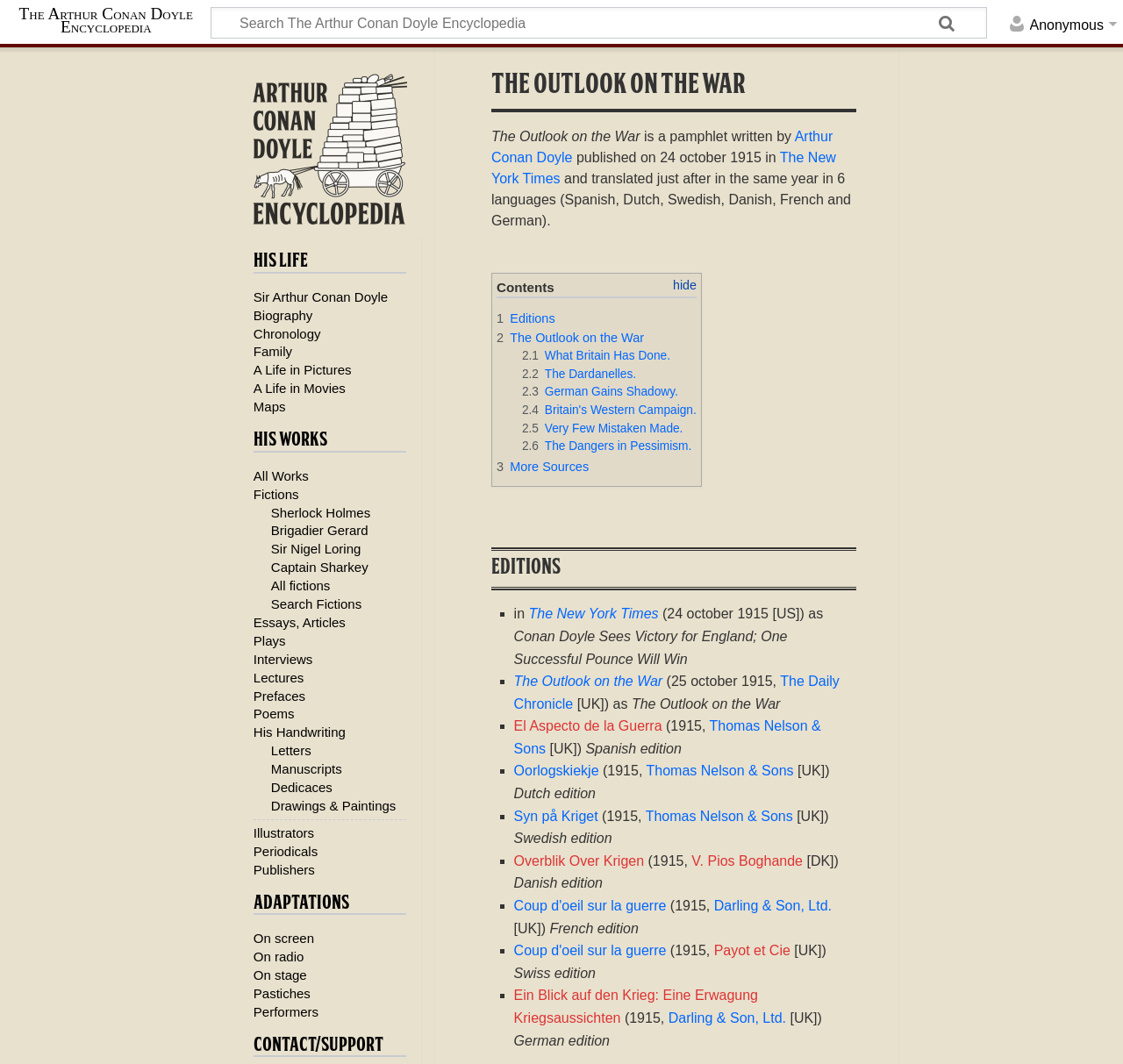What is the name of the newspaper that published 'The Outlook on the War' on 24 October 1915 in the US?
Please answer the question with a detailed response using the information from the screenshot.

The answer can be found in the text 'in The New York Times (24 October 1915 [US]) as'.